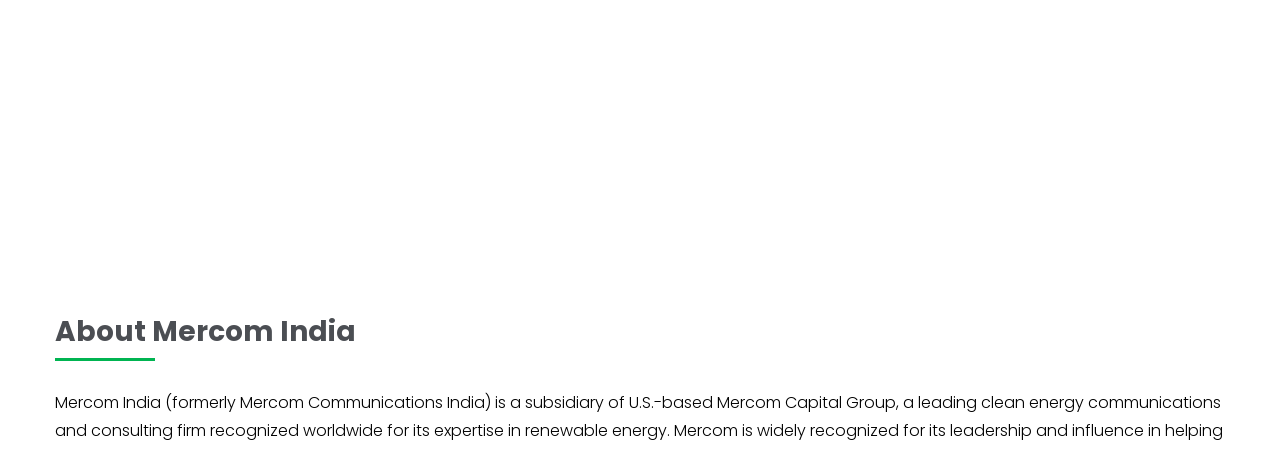What is Mercom India a subsidiary of?
Please look at the screenshot and answer in one word or a short phrase.

Mercom Capital Group